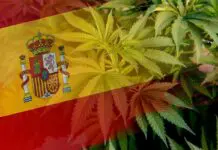By analyzing the image, answer the following question with a detailed response: What is featured prominently on the flag of Spain?

The flag of Spain, which serves as the backdrop for the cannabis leaves, prominently features the national coat of arms, adding a sense of national identity to the image.